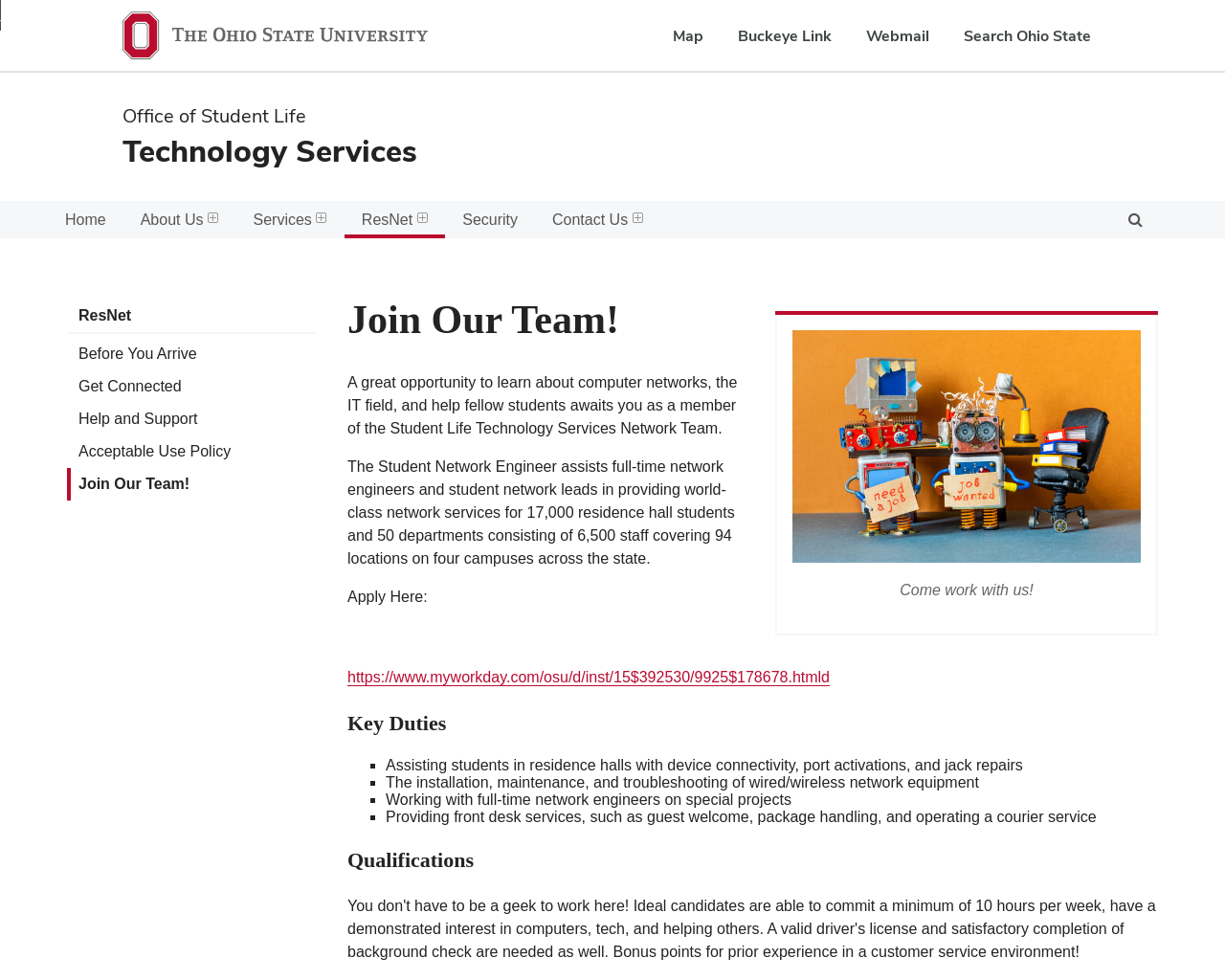Please find the bounding box coordinates of the element that you should click to achieve the following instruction: "Click on HOME". The coordinates should be presented as four float numbers between 0 and 1: [left, top, right, bottom].

None